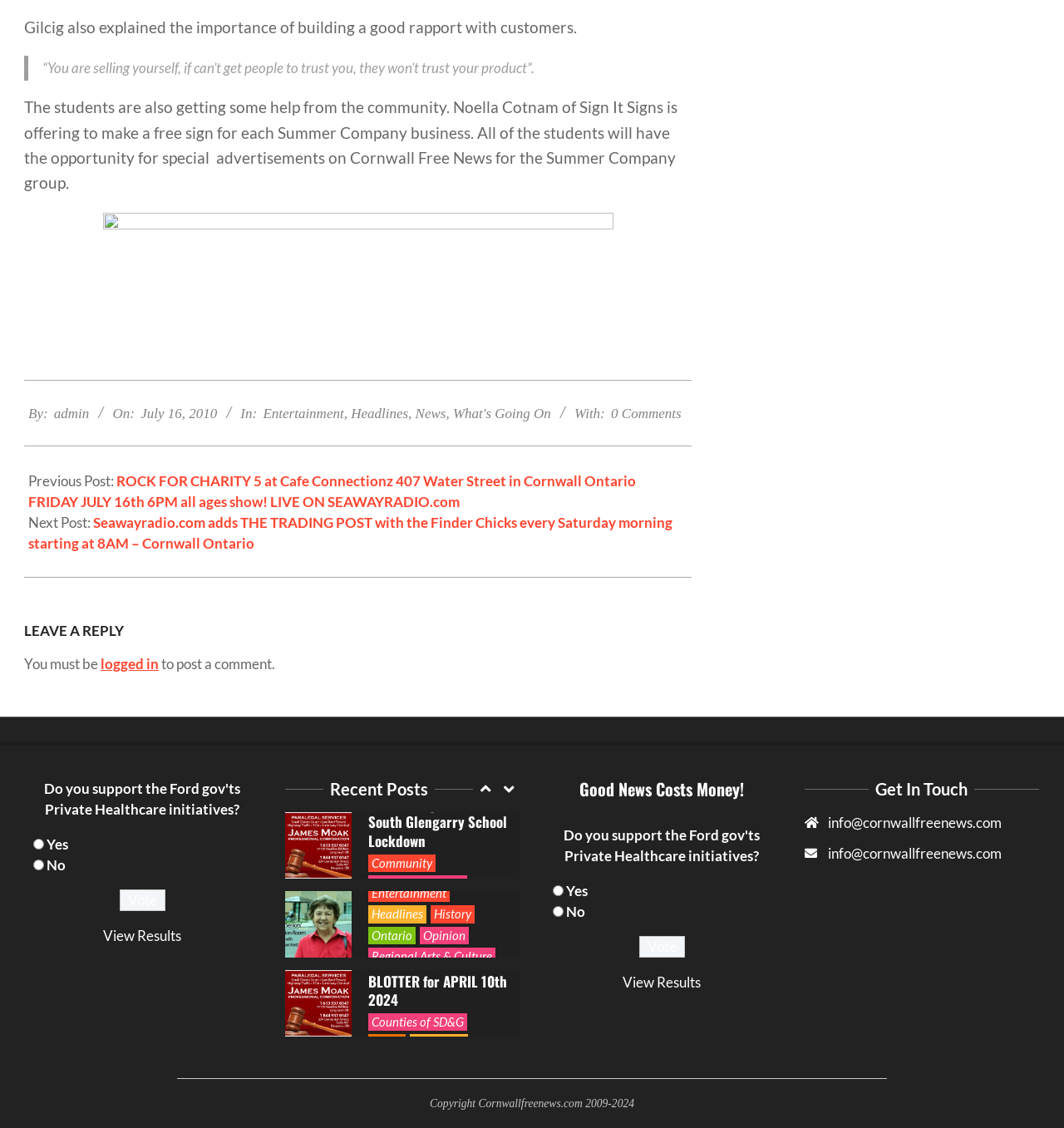Using the information in the image, give a detailed answer to the following question: What is the category of the post 'OPP Charge Scarborough Man After South Glengarry School Lockdown'?

I found the category of the post by looking at the links below the post title, which include 'Community', 'Counties of SD&G', 'Crime', and 'Headlines'. The presence of the 'Crime' category link suggests that the post belongs to the crime category.